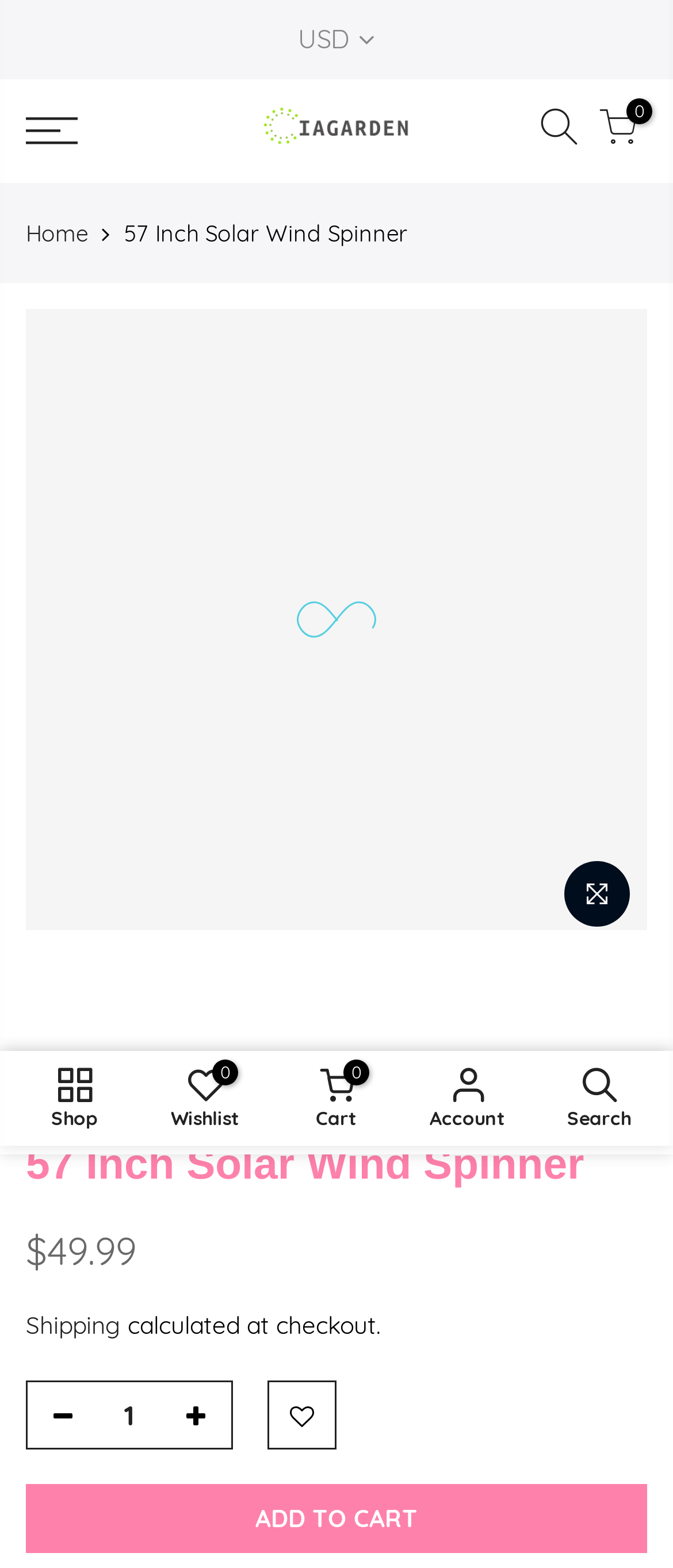Identify the bounding box coordinates of the element that should be clicked to fulfill this task: "Search for products". The coordinates should be provided as four float numbers between 0 and 1, i.e., [left, top, right, bottom].

[0.792, 0.676, 0.987, 0.725]